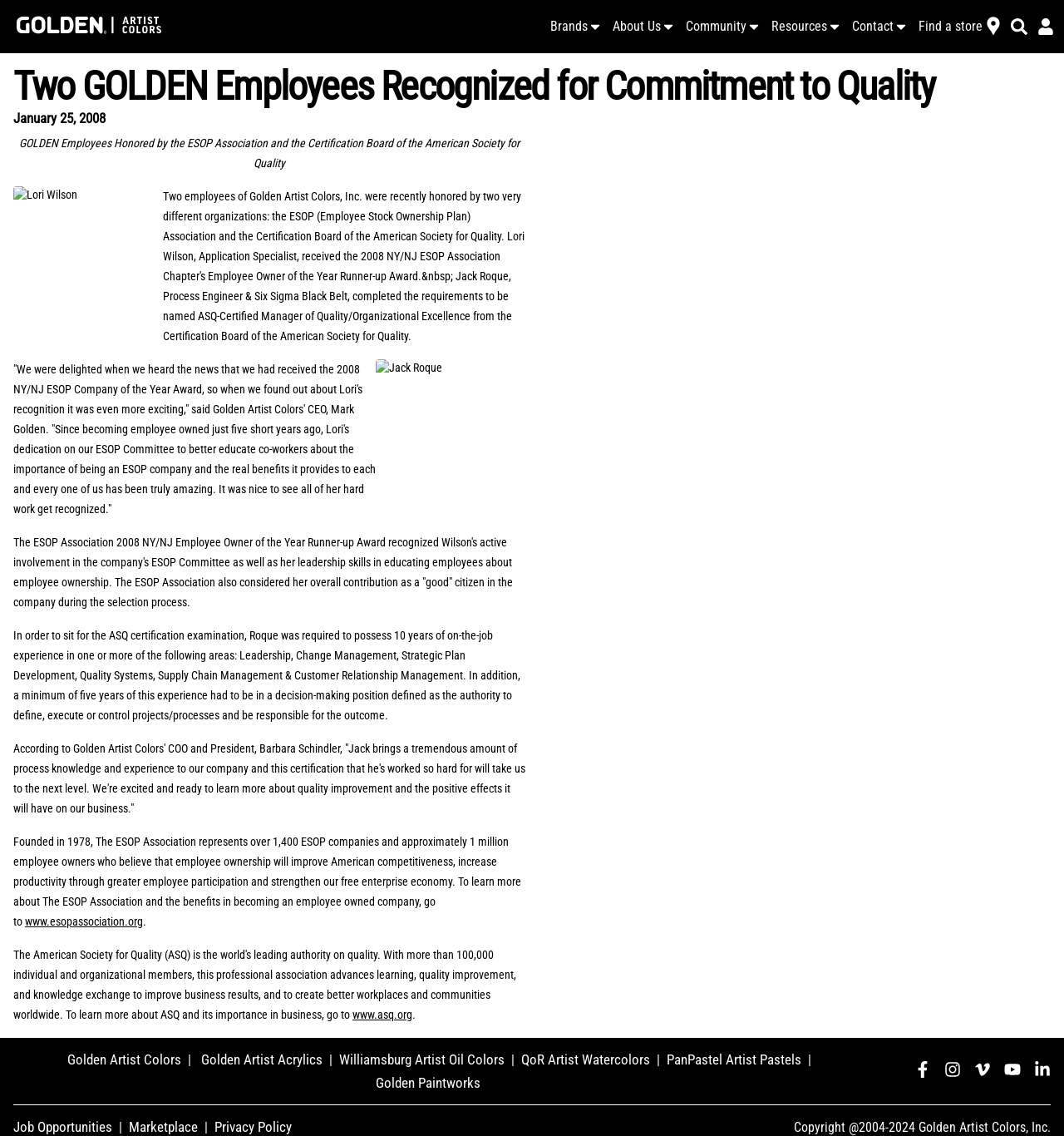Explain the features and main sections of the webpage comprehensively.

The webpage is about Golden Artist Colors, a company that manufactures art supplies. At the top of the page, there is a logo and a navigation menu with links to different sections of the website, including "Brands", "About Us", "Community", "Resources", and "Contact". Below the navigation menu, there is a main content area with a heading that reads "Two GOLDEN Employees Recognized for Commitment to Quality".

The main content area is divided into two columns. The left column features two images of employees, Lori Wilson and Jack Roque, who have been recognized for their commitment to quality. The right column contains a series of paragraphs that describe the awards and recognition they have received. The text explains that Lori Wilson was recognized as the 2008 NY/NJ Employee Owner of the Year Runner-up by the ESOP Association, and Jack Roque was certified by the American Society for Quality.

Below the main content area, there are several links to other websites, including the ESOP Association and the American Society for Quality. There are also links to Golden Artist Colors' social media profiles, including Facebook, Instagram, Vimeo, YouTube, and LinkedIn.

At the bottom of the page, there are additional links to job opportunities, marketplace, and privacy policy, as well as a copyright notice. The overall layout of the page is clean and easy to navigate, with clear headings and concise text.